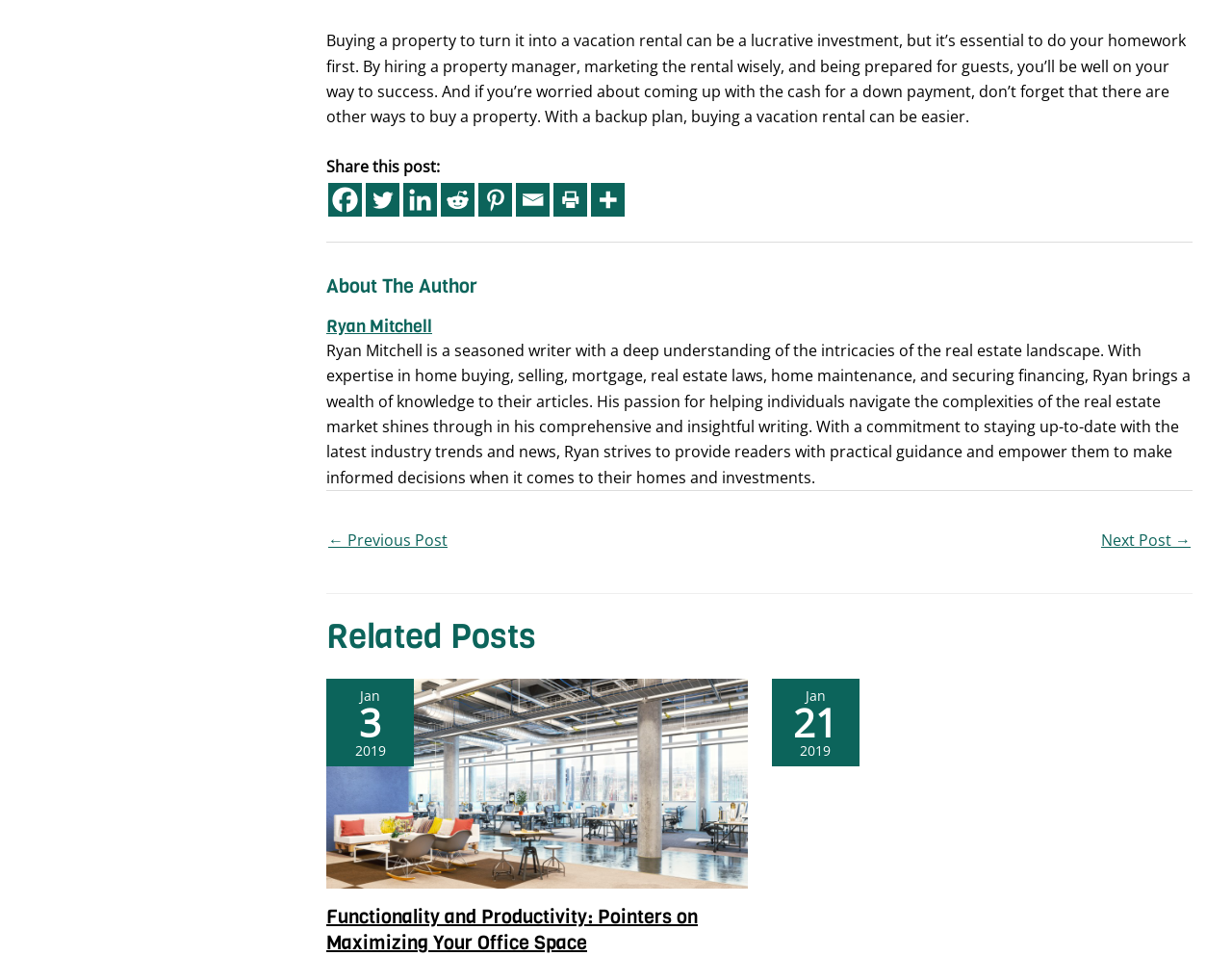Highlight the bounding box coordinates of the region I should click on to meet the following instruction: "View the previous post".

[0.266, 0.548, 0.363, 0.586]